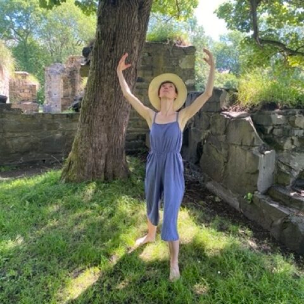What is the color of the woman's jumpsuit?
Kindly answer the question with as much detail as you can.

The caption specifically states that the woman is wearing a light blue jumpsuit, which provides the answer to this question.